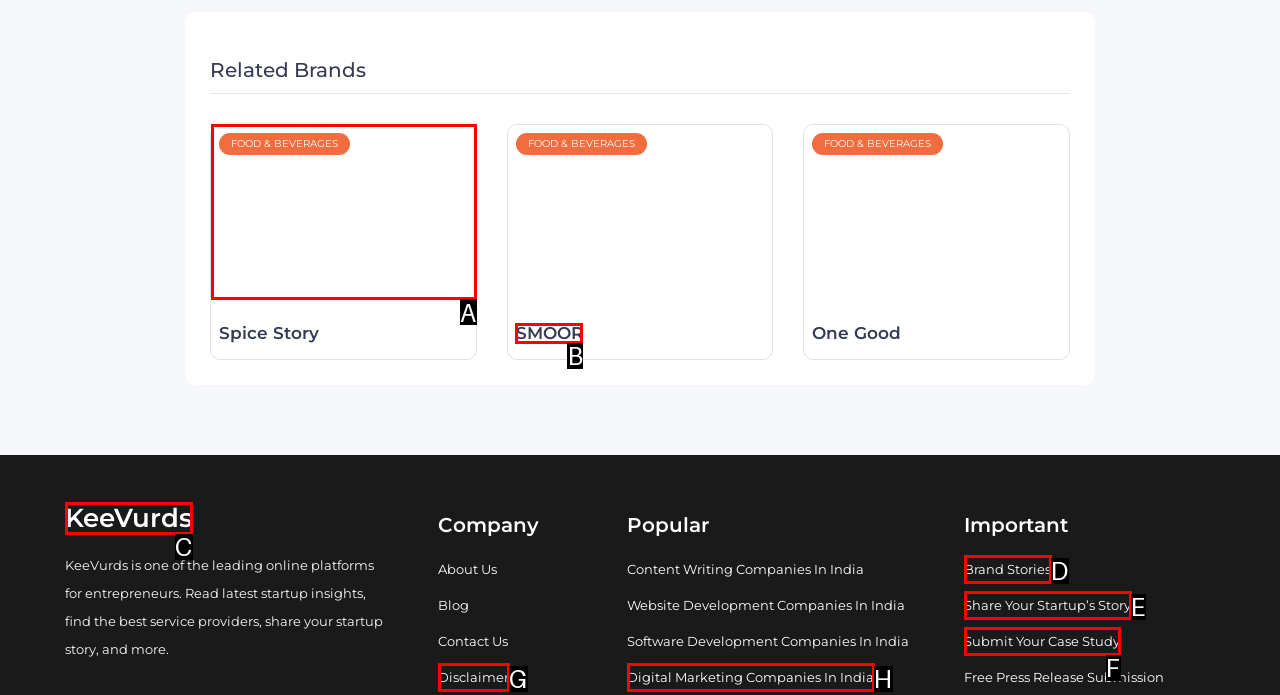Tell me which one HTML element I should click to complete the following task: Click on Spice Story Answer with the option's letter from the given choices directly.

A